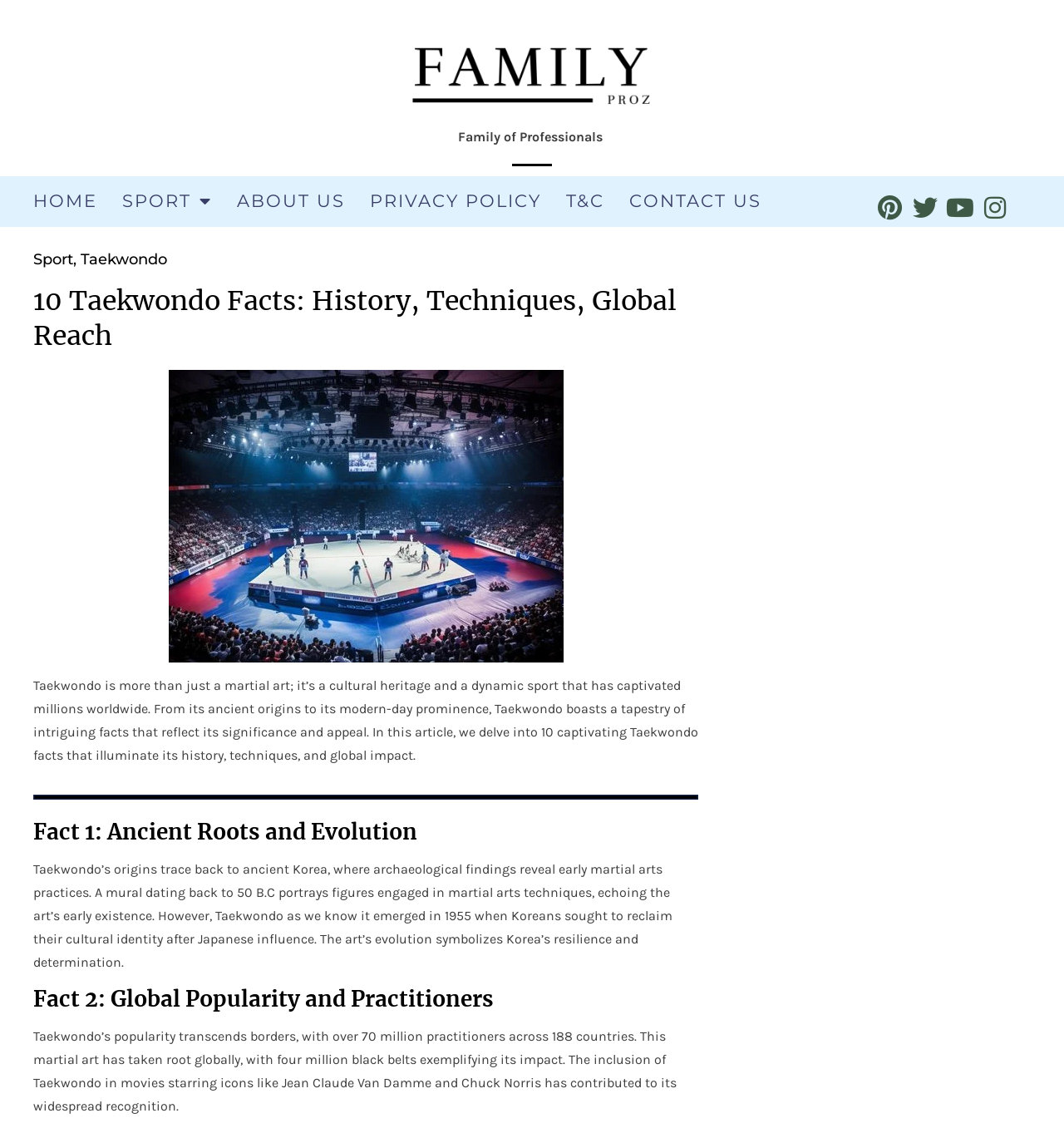How many million practitioners of Taekwondo are there?
Provide a concise answer using a single word or phrase based on the image.

over 70 million